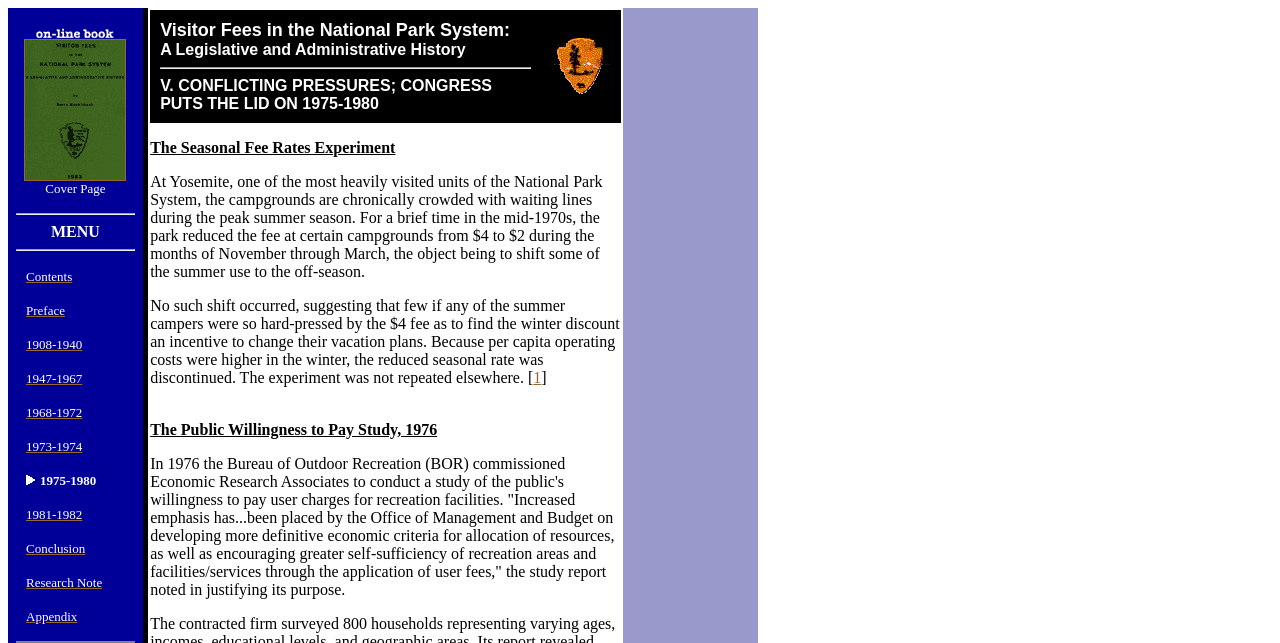Using the description: "Contents", determine the UI element's bounding box coordinates. Ensure the coordinates are in the format of four float numbers between 0 and 1, i.e., [left, top, right, bottom].

[0.02, 0.415, 0.056, 0.442]